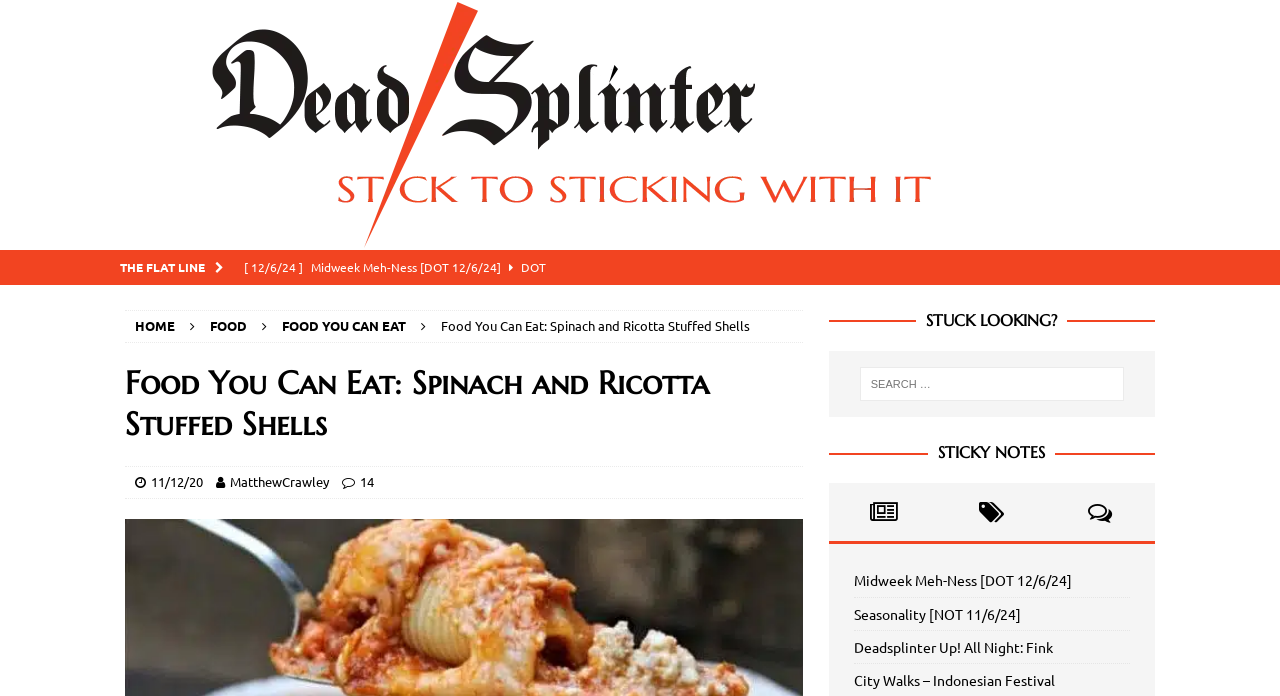What is the name of the blog?
Please provide a single word or phrase as the answer based on the screenshot.

DeadSplinter